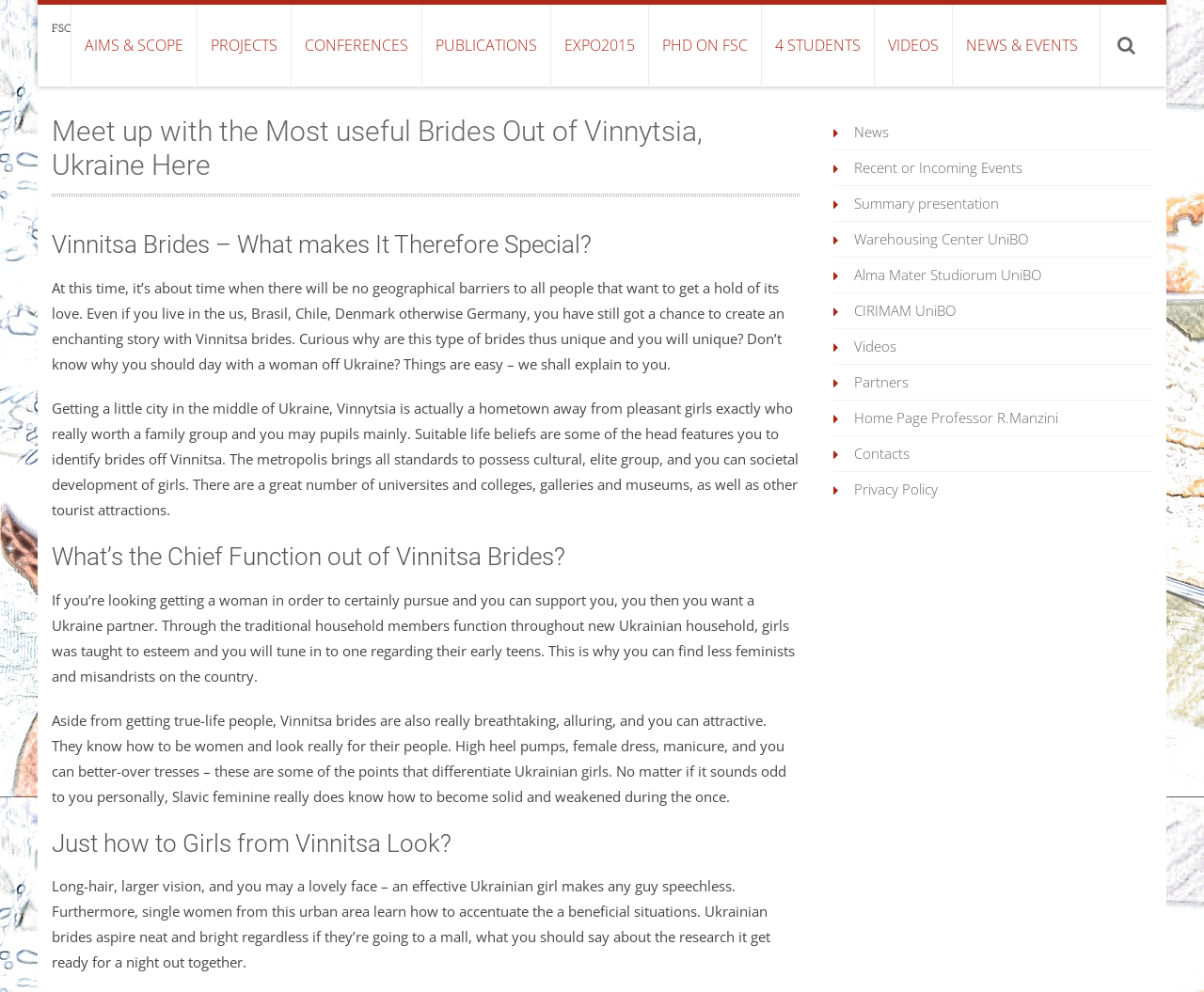Please predict the bounding box coordinates of the element's region where a click is necessary to complete the following instruction: "Click on the 'VIDEOS' link". The coordinates should be represented by four float numbers between 0 and 1, i.e., [left, top, right, bottom].

[0.726, 0.005, 0.791, 0.086]